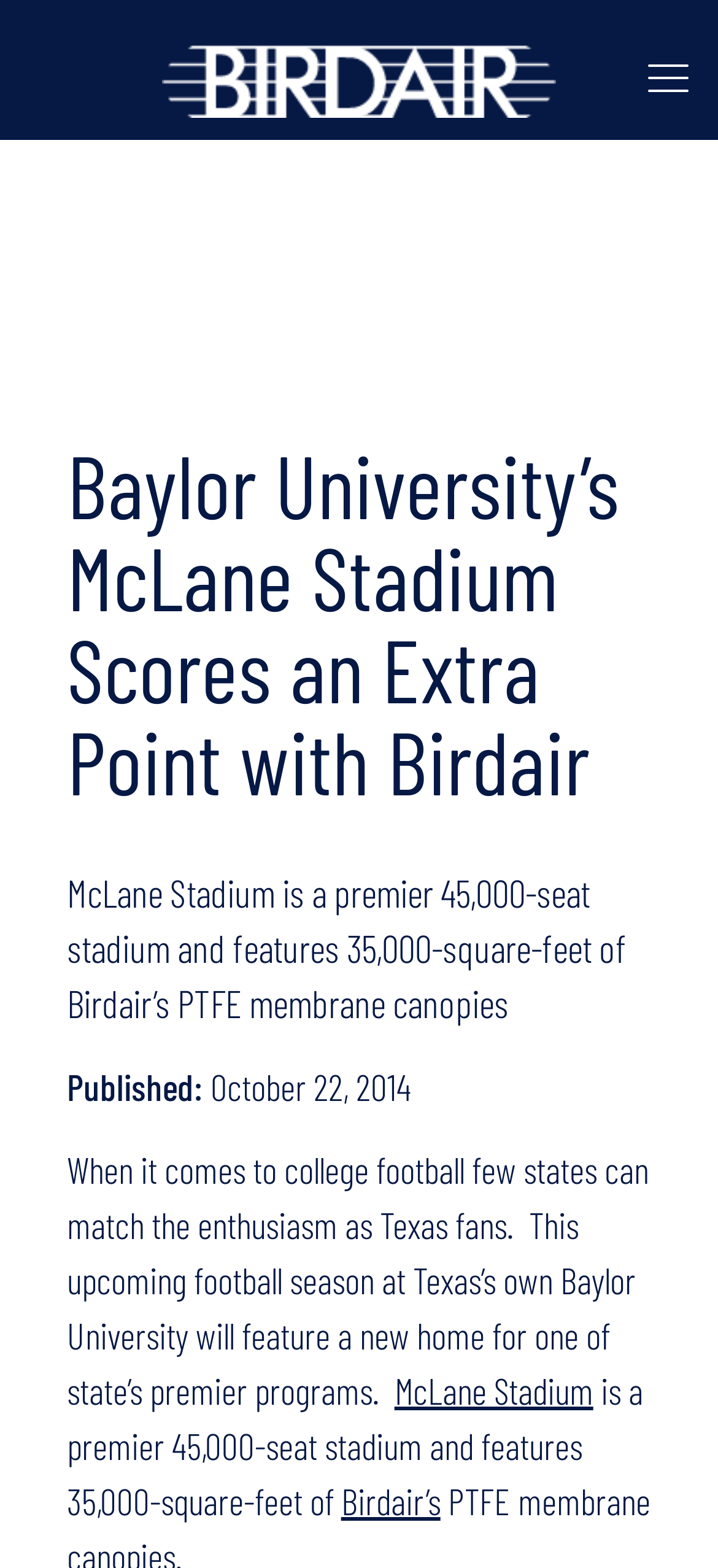Provide the bounding box coordinates for the UI element described in this sentence: "A Menagerie of Celebrations". The coordinates should be four float values between 0 and 1, i.e., [left, top, right, bottom].

None